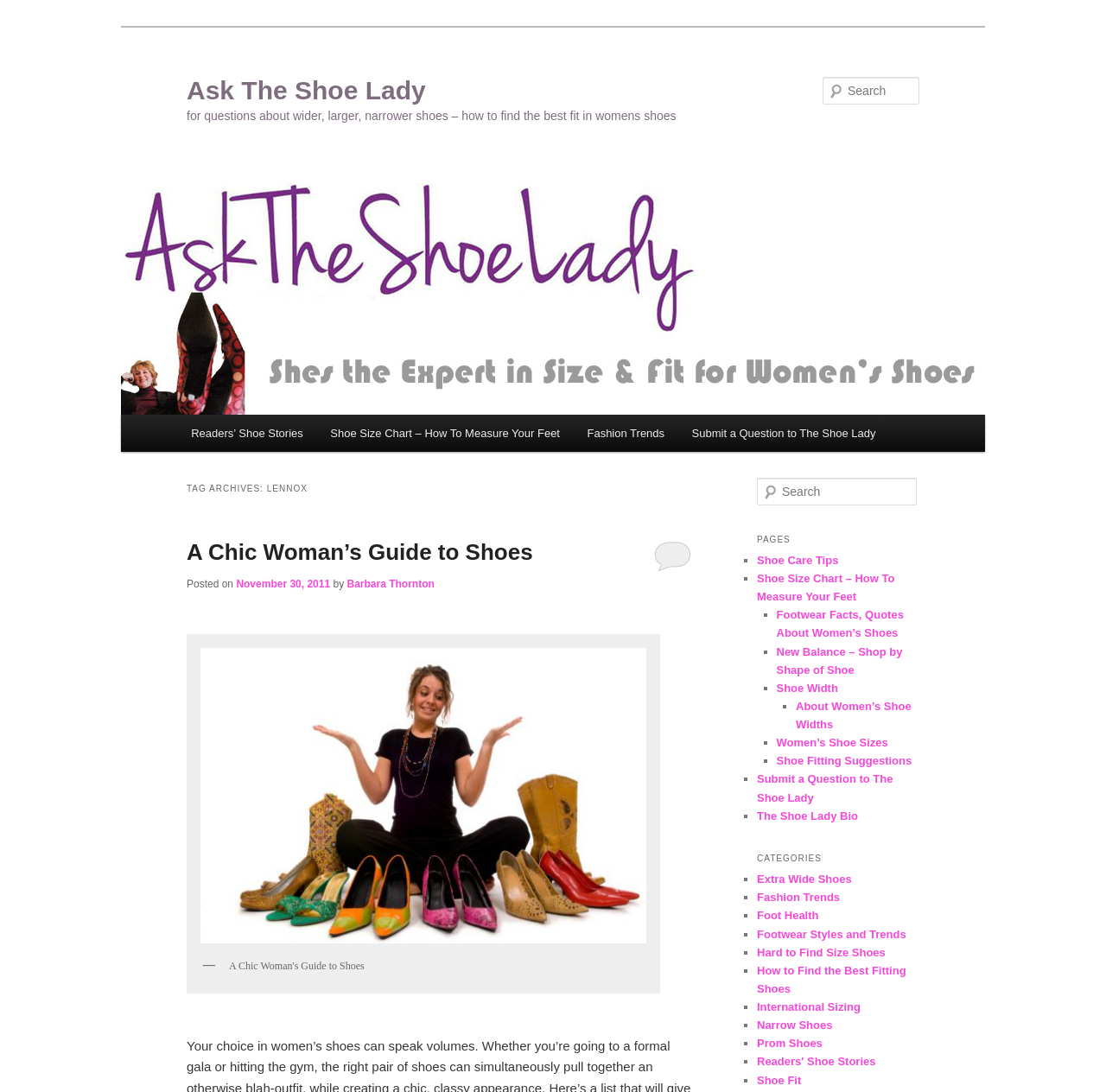Could you find the bounding box coordinates of the clickable area to complete this instruction: "View 'Shoe Size Chart – How To Measure Your Feet'"?

[0.286, 0.38, 0.519, 0.414]